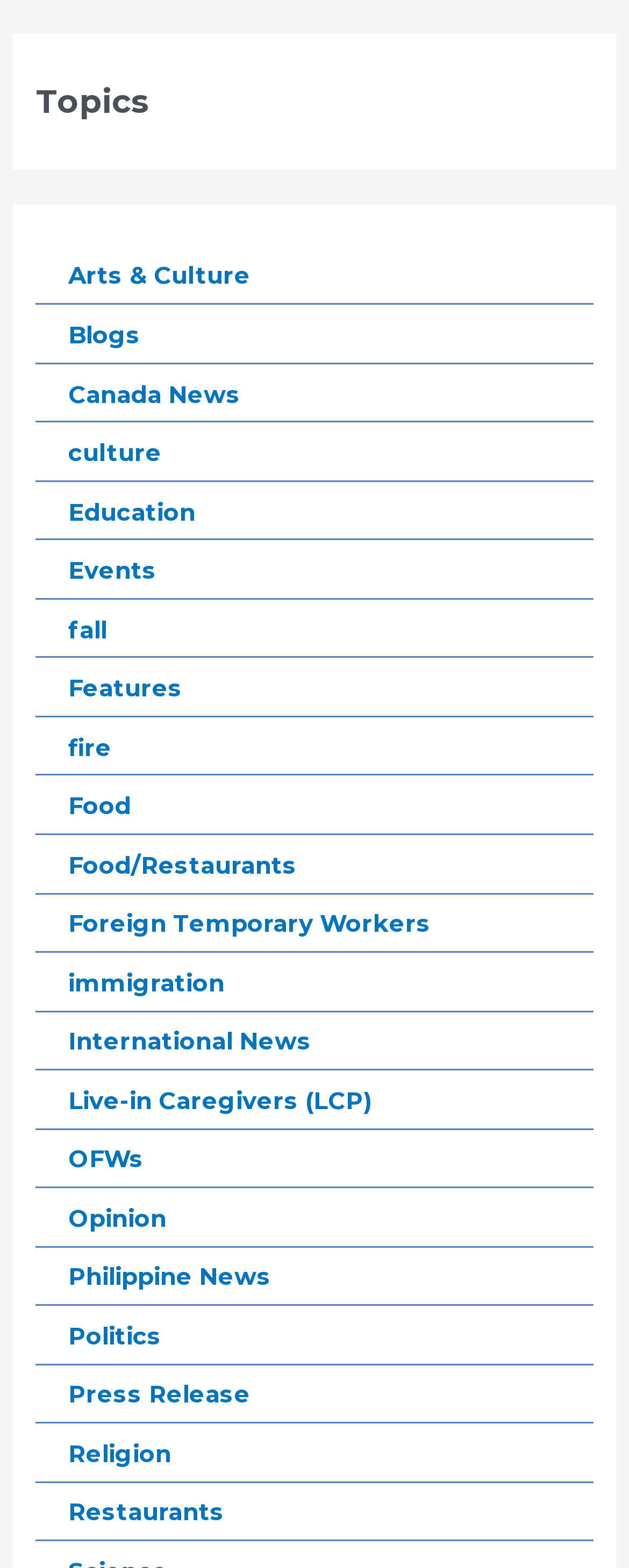Answer the question with a brief word or phrase:
What is the first topic listed?

Arts & Culture